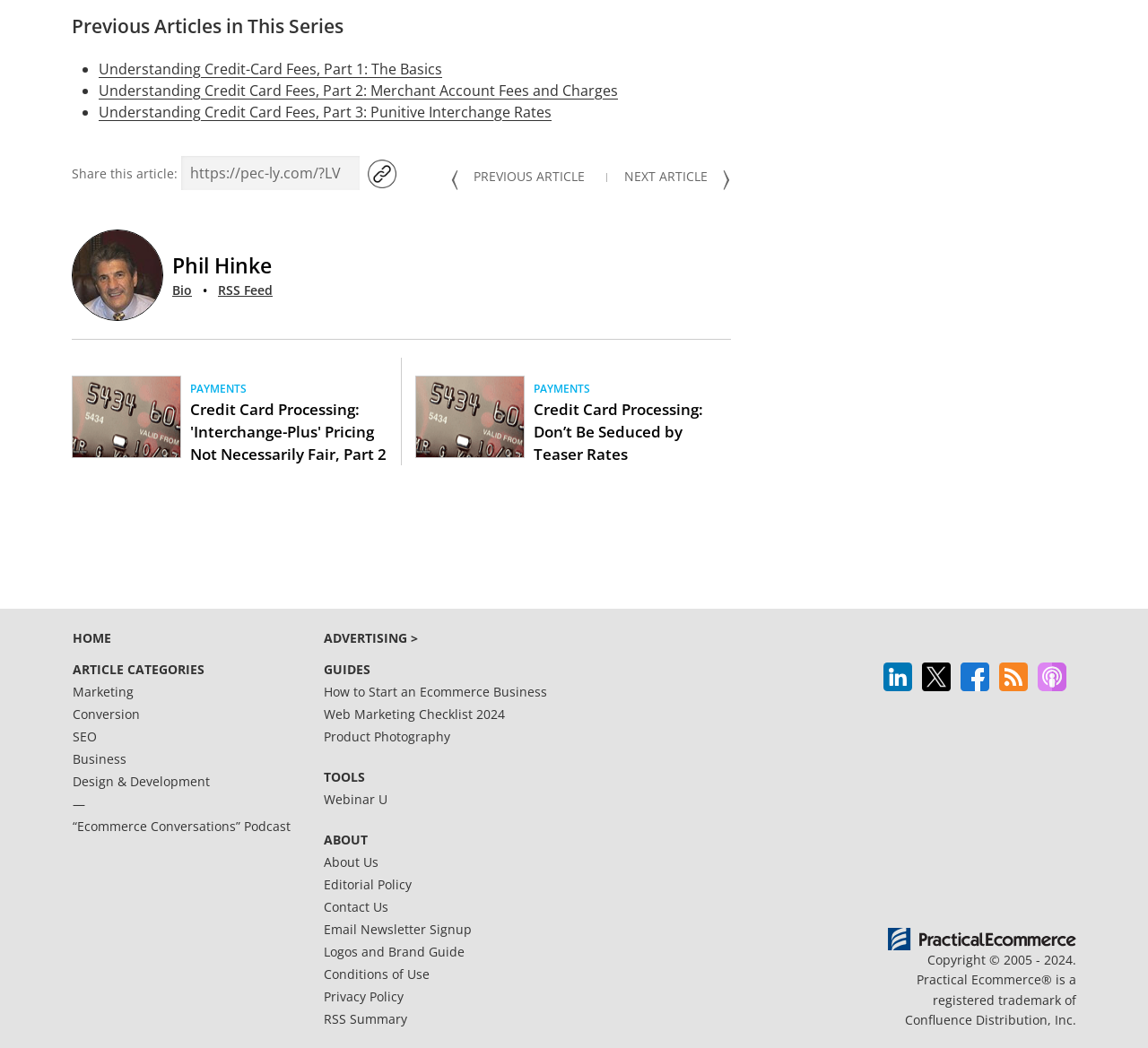Answer with a single word or phrase: 
What is the category of the article 'Credit Card Processing: Don’t Be Seduced by Teaser Rates'?

PAYMENTS